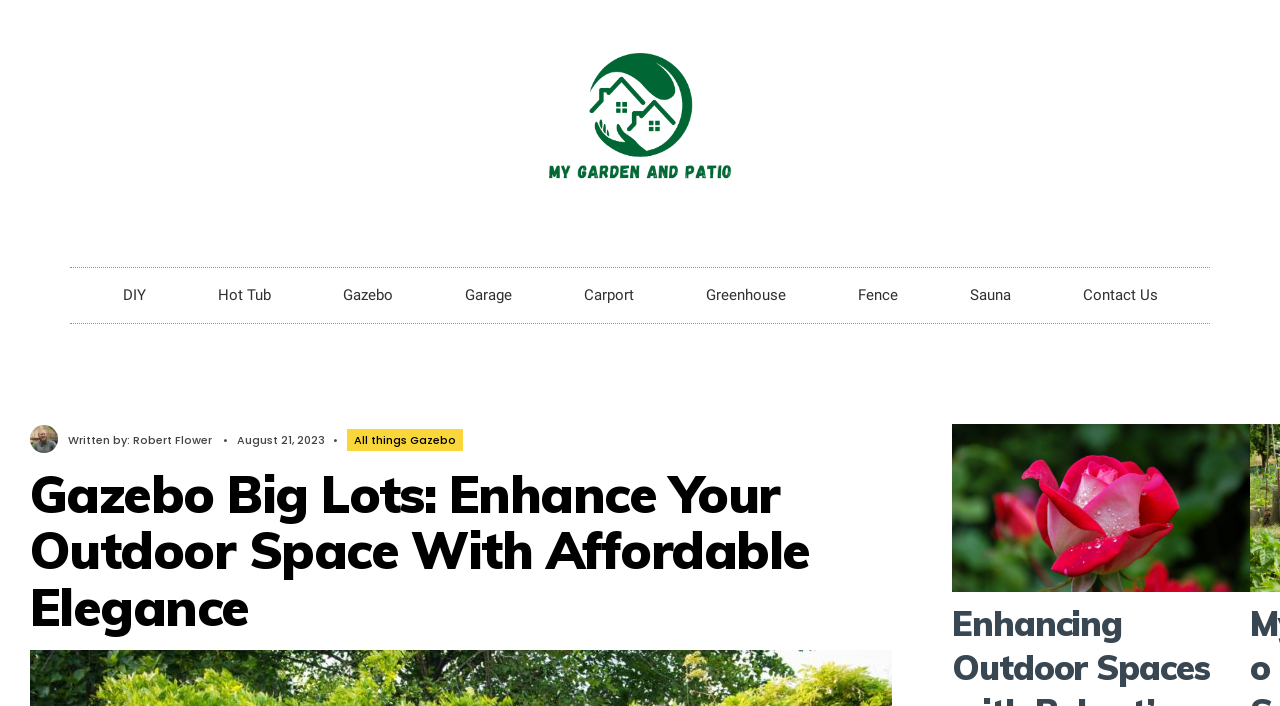What is the date of the article?
Answer the question with just one word or phrase using the image.

August 21, 2023